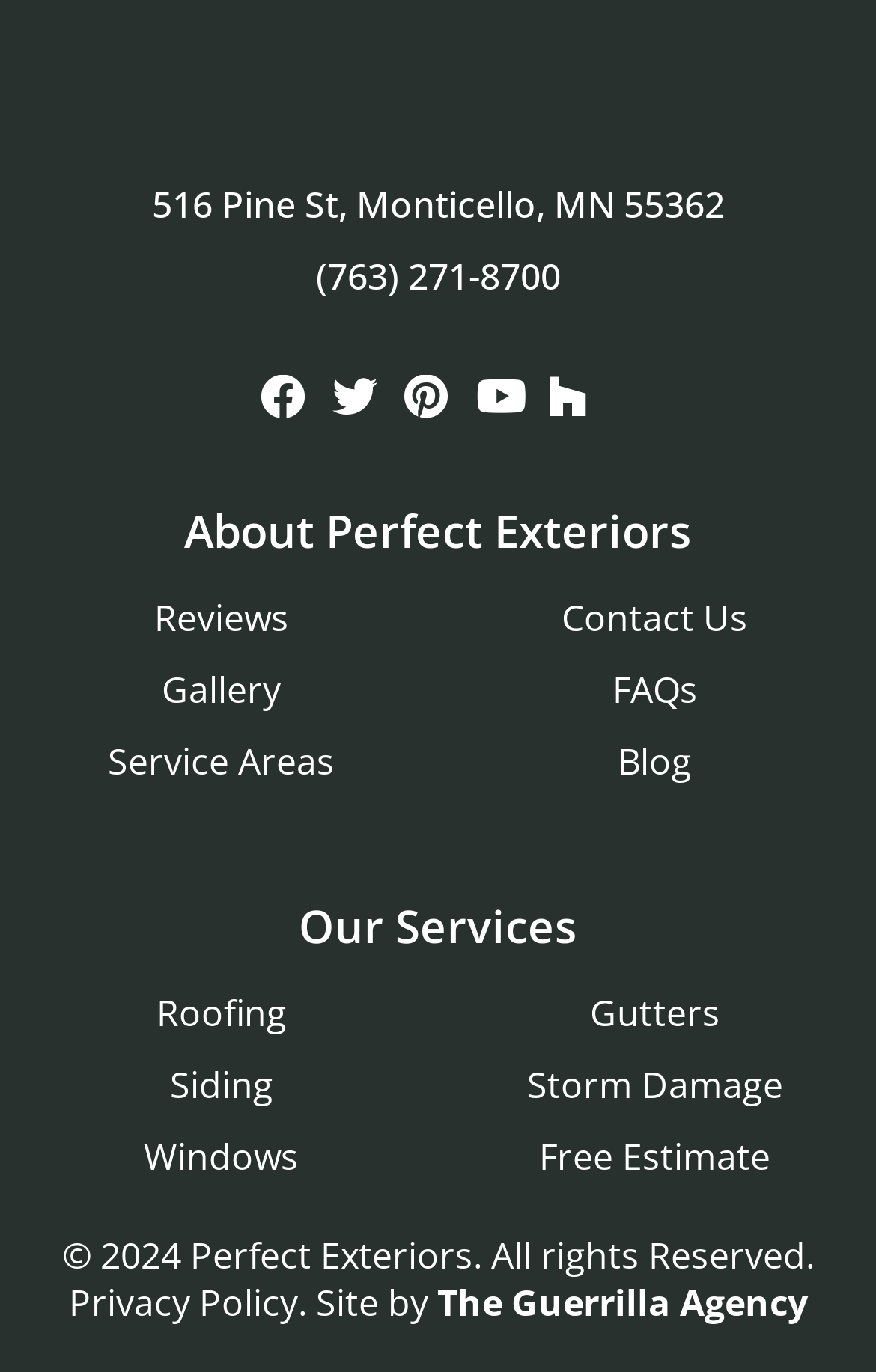Identify the bounding box for the UI element specified in this description: "FAQs". The coordinates must be four float numbers between 0 and 1, formatted as [left, top, right, bottom].

[0.699, 0.485, 0.796, 0.521]